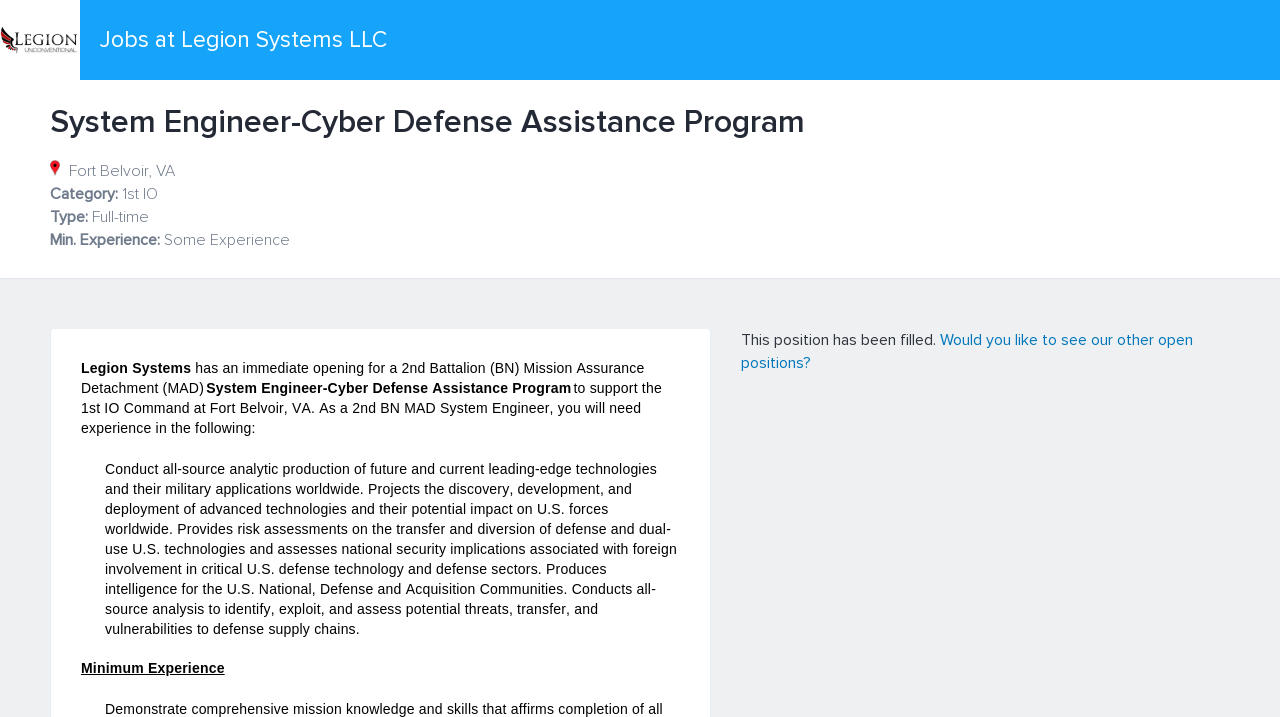What is the job type?
Based on the screenshot, provide a one-word or short-phrase response.

Full-time